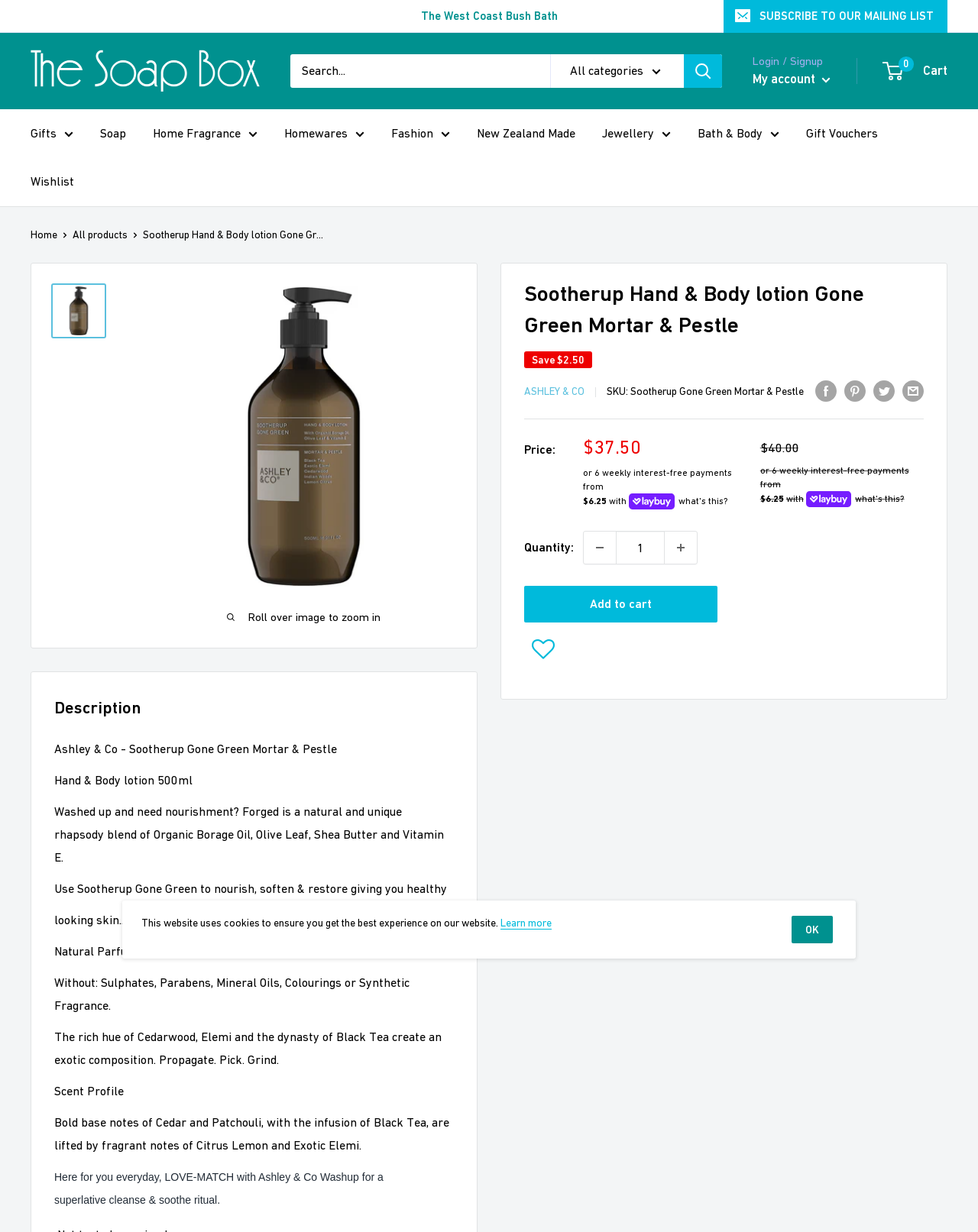Determine the bounding box coordinates of the clickable element to achieve the following action: 'Check the publication information of Nat Commun'. Provide the coordinates as four float values between 0 and 1, formatted as [left, top, right, bottom].

None